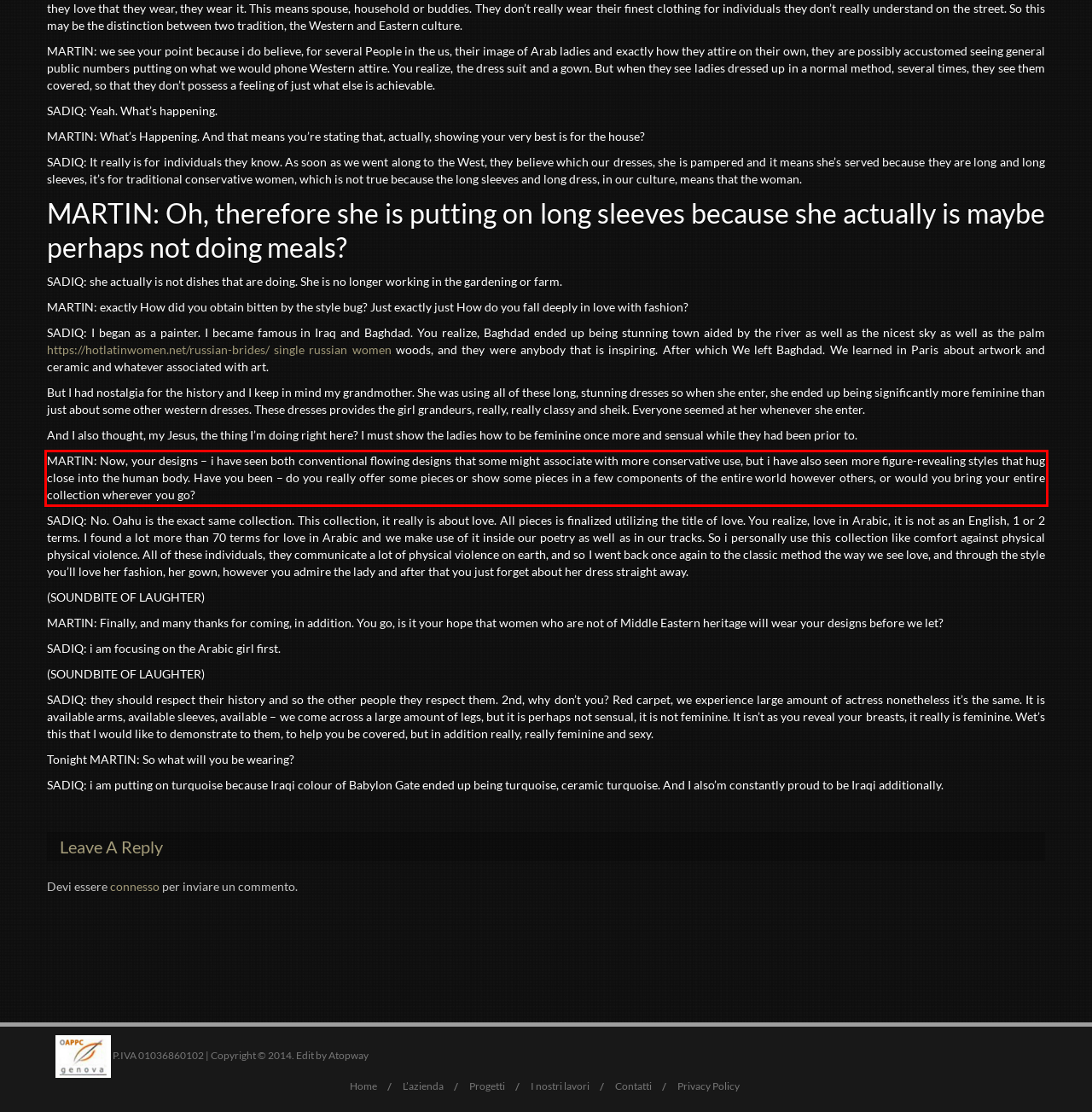You have a screenshot of a webpage with a red bounding box. Use OCR to generate the text contained within this red rectangle.

MARTIN: Now, your designs – i have seen both conventional flowing designs that some might associate with more conservative use, but i have also seen more figure-revealing styles that hug close into the human body. Have you been – do you really offer some pieces or show some pieces in a few components of the entire world however others, or would you bring your entire collection wherever you go?